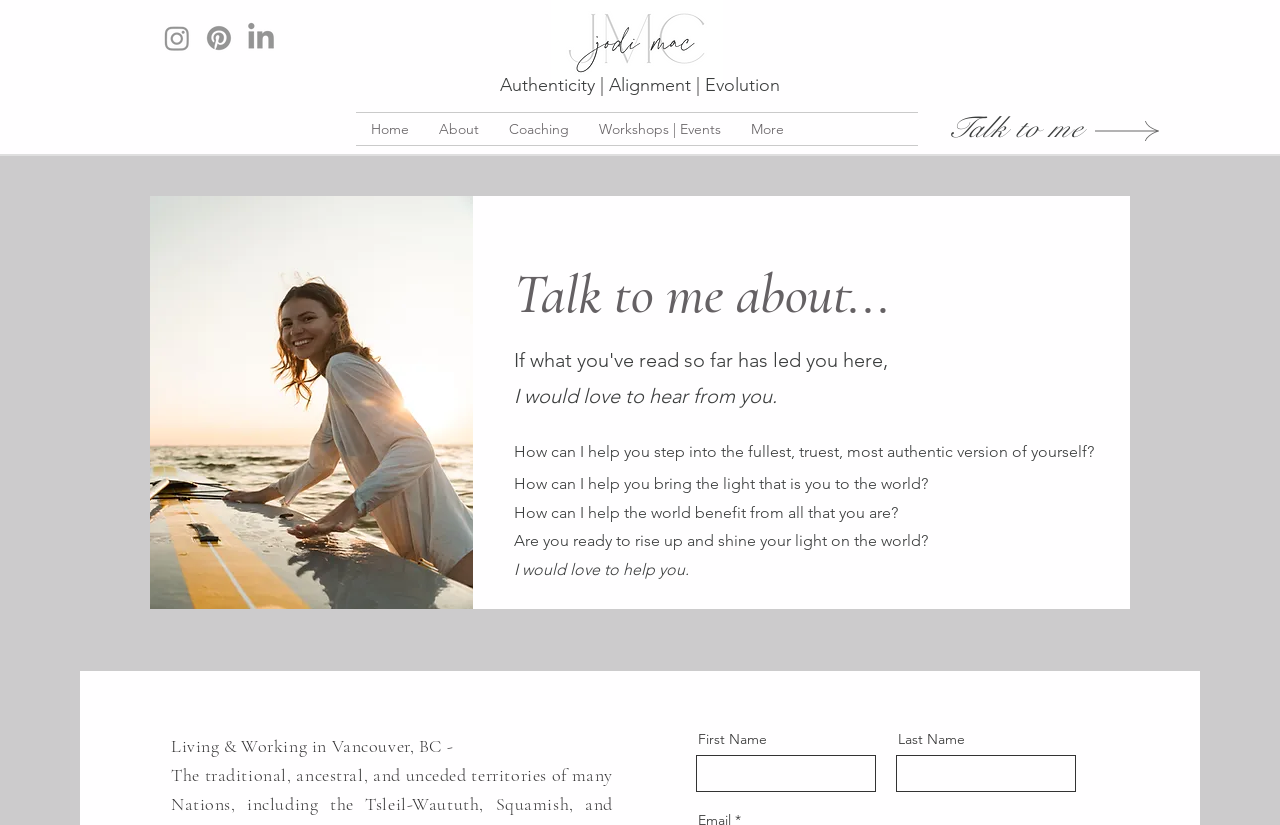Bounding box coordinates are specified in the format (top-left x, top-left y, bottom-right x, bottom-right y). All values are floating point numbers bounded between 0 and 1. Please provide the bounding box coordinate of the region this sentence describes: Coaching

[0.386, 0.137, 0.456, 0.176]